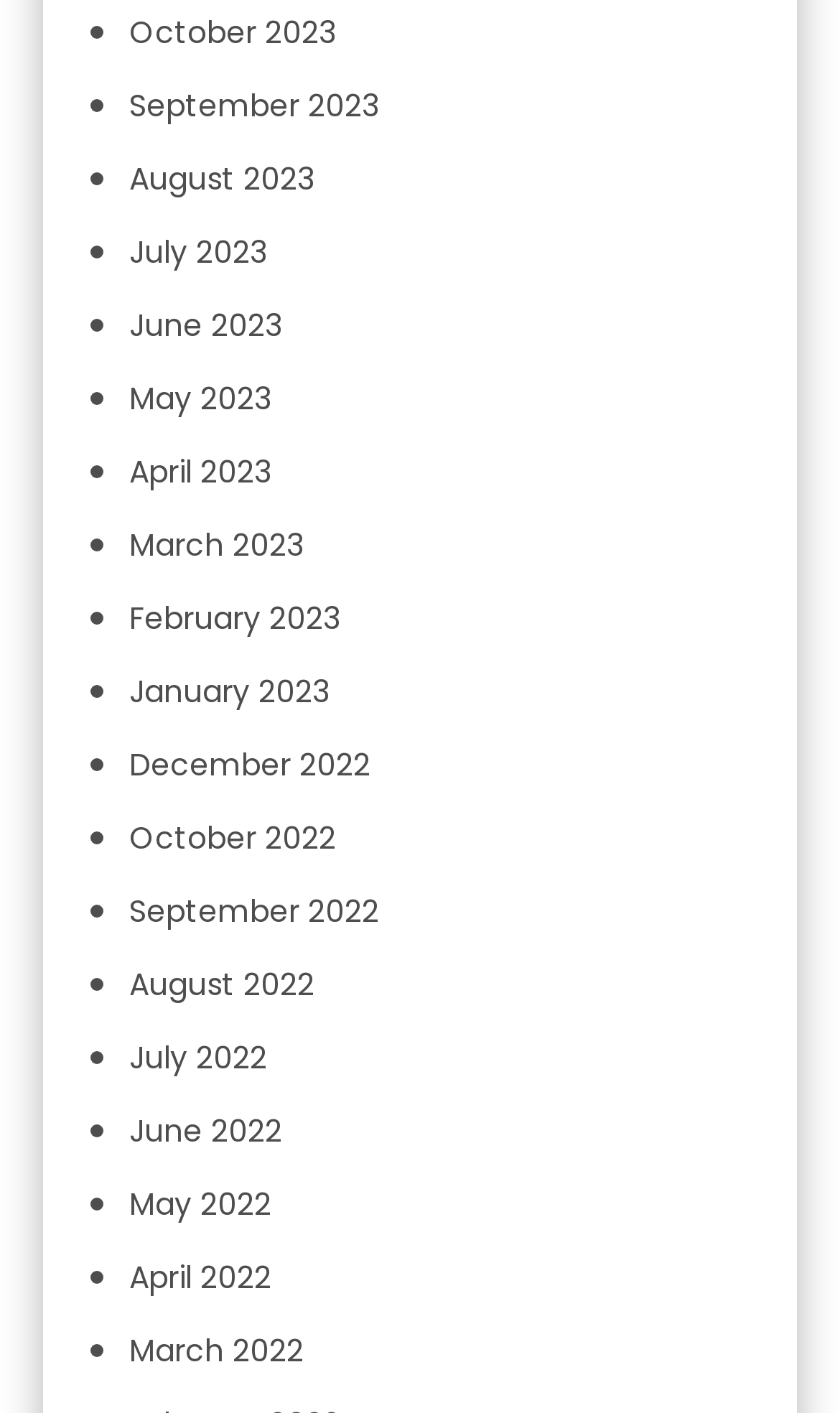Extract the bounding box coordinates for the UI element described by the text: "December 2022". The coordinates should be in the form of [left, top, right, bottom] with values between 0 and 1.

[0.154, 0.526, 0.441, 0.556]